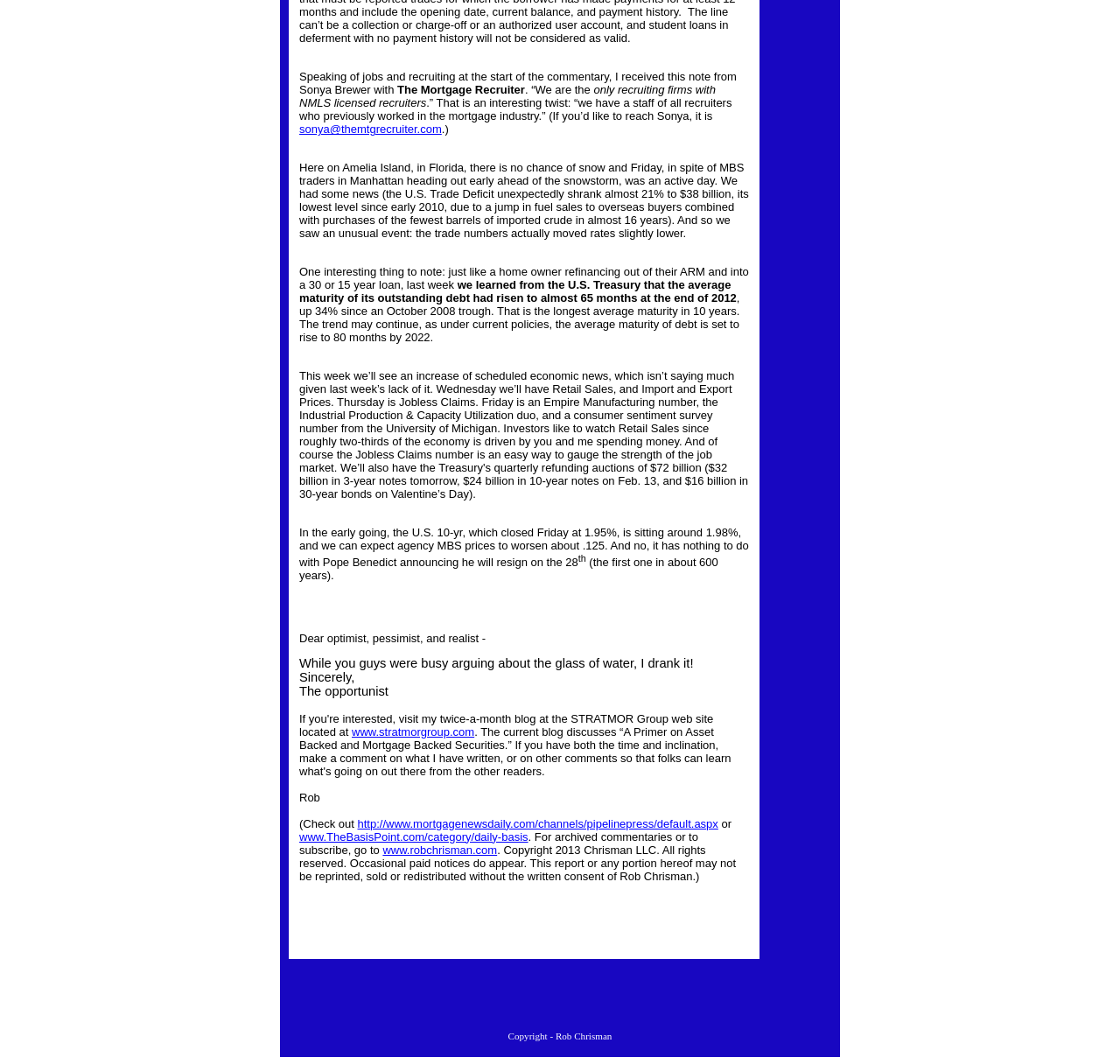What is the current rate of the U.S. 10-yr?
Please provide a comprehensive answer based on the visual information in the image.

According to the text, the U.S. 10-yr rate is mentioned as sitting around 1.98% in the early going.